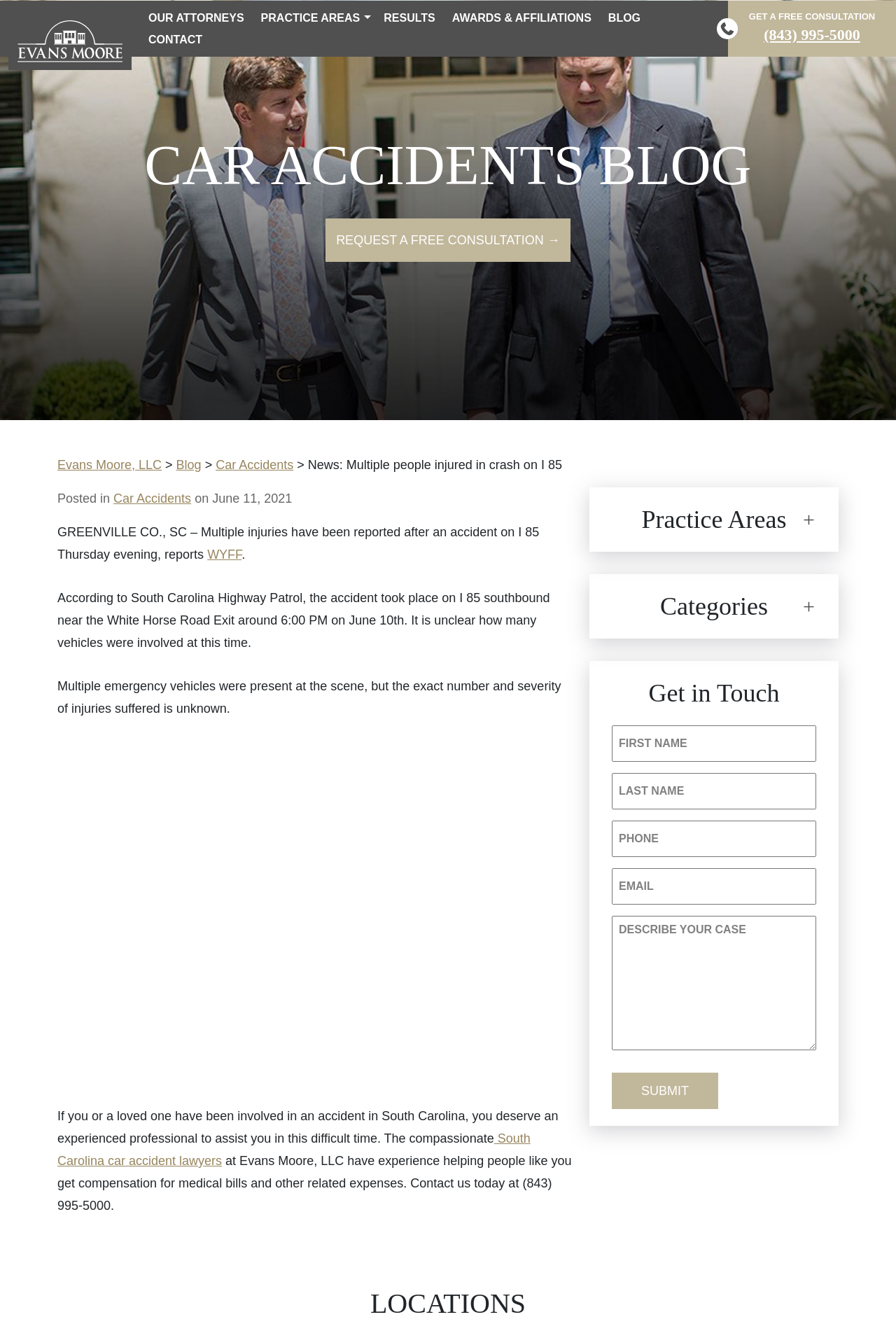Give a comprehensive overview of the webpage, including key elements.

This webpage appears to be a news article about a car accident on I-85, with multiple injuries reported. At the top of the page, there is a header section with a logo and a navigation menu. The logo, "Evans Moore, LLC", is located at the top left corner, and the navigation menu has links to "CONTACT", "CAR ACCIDENTS BLOG", and other pages.

Below the header section, there is a prominent call-to-action (CTA) button "GET A FREE CONSULTATION" with a phone number "(843) 995-5000" next to it. This CTA is positioned at the top right corner of the page.

The main content of the page is divided into two columns. The left column contains the news article, which starts with a title "News: Multiple people injured in crash on I 85" and is followed by a brief summary of the accident. The article continues with more details about the accident, including the location and time of the incident.

The right column contains a sidebar with various links and information. At the top of the sidebar, there is a link to "Blog" and a list of practice areas, including "Brain Injuries", "Car Accidents", and "Civil Rights". Below this list, there is a section with links to categories, such as "Auto Defects", "Car Accidents", and "Personal Injury".

Further down the sidebar, there is a "Get in Touch" section with a form to submit contact information, including first name, last name, phone number, email, and a description of the case. The form has a "Submit" button at the bottom.

At the bottom of the page, there is a complementary section with links to various practice areas and categories.